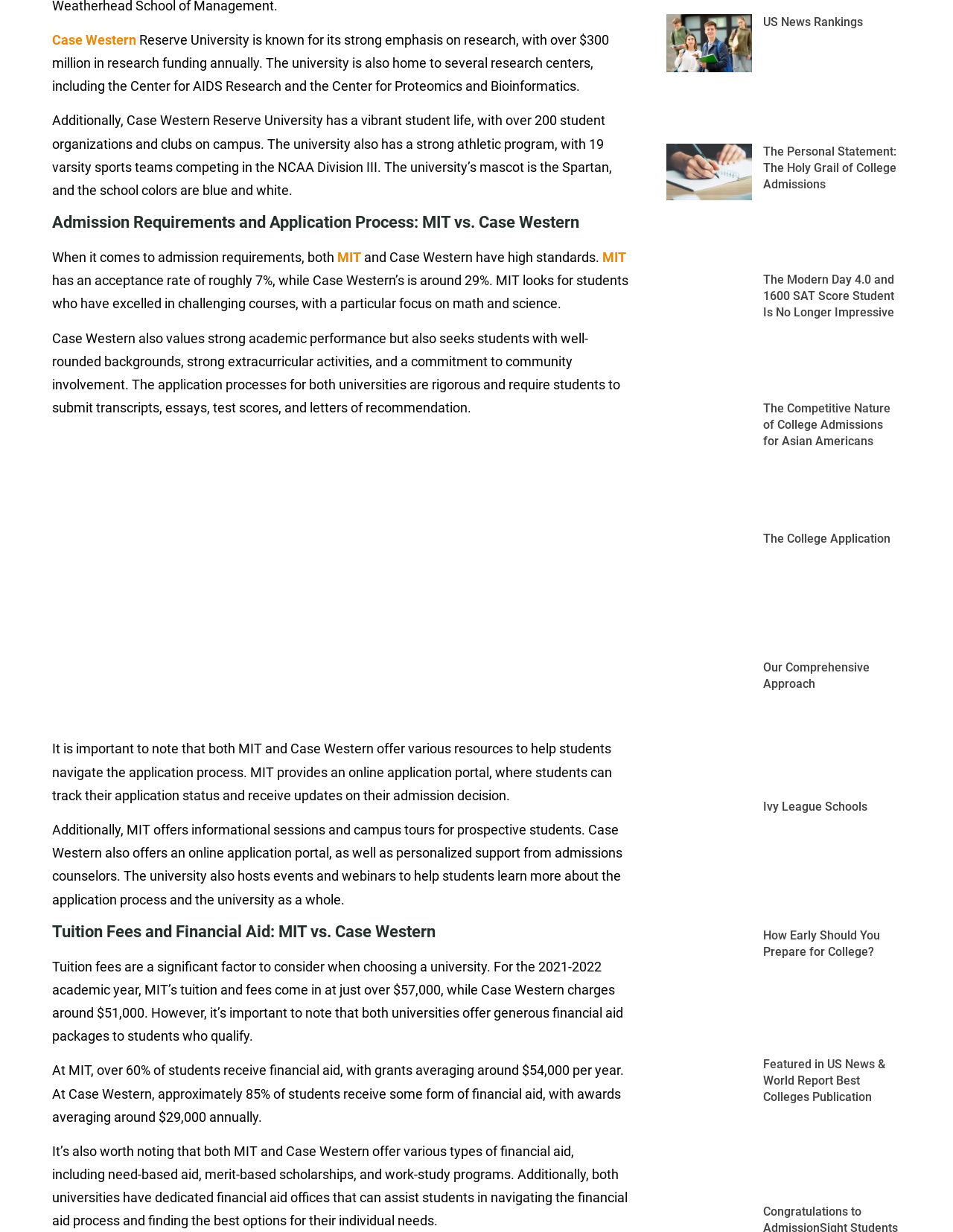Specify the bounding box coordinates of the area to click in order to execute this command: 'view the image of two young students studying'. The coordinates should consist of four float numbers ranging from 0 to 1, and should be formatted as [left, top, right, bottom].

[0.123, 0.349, 0.592, 0.589]